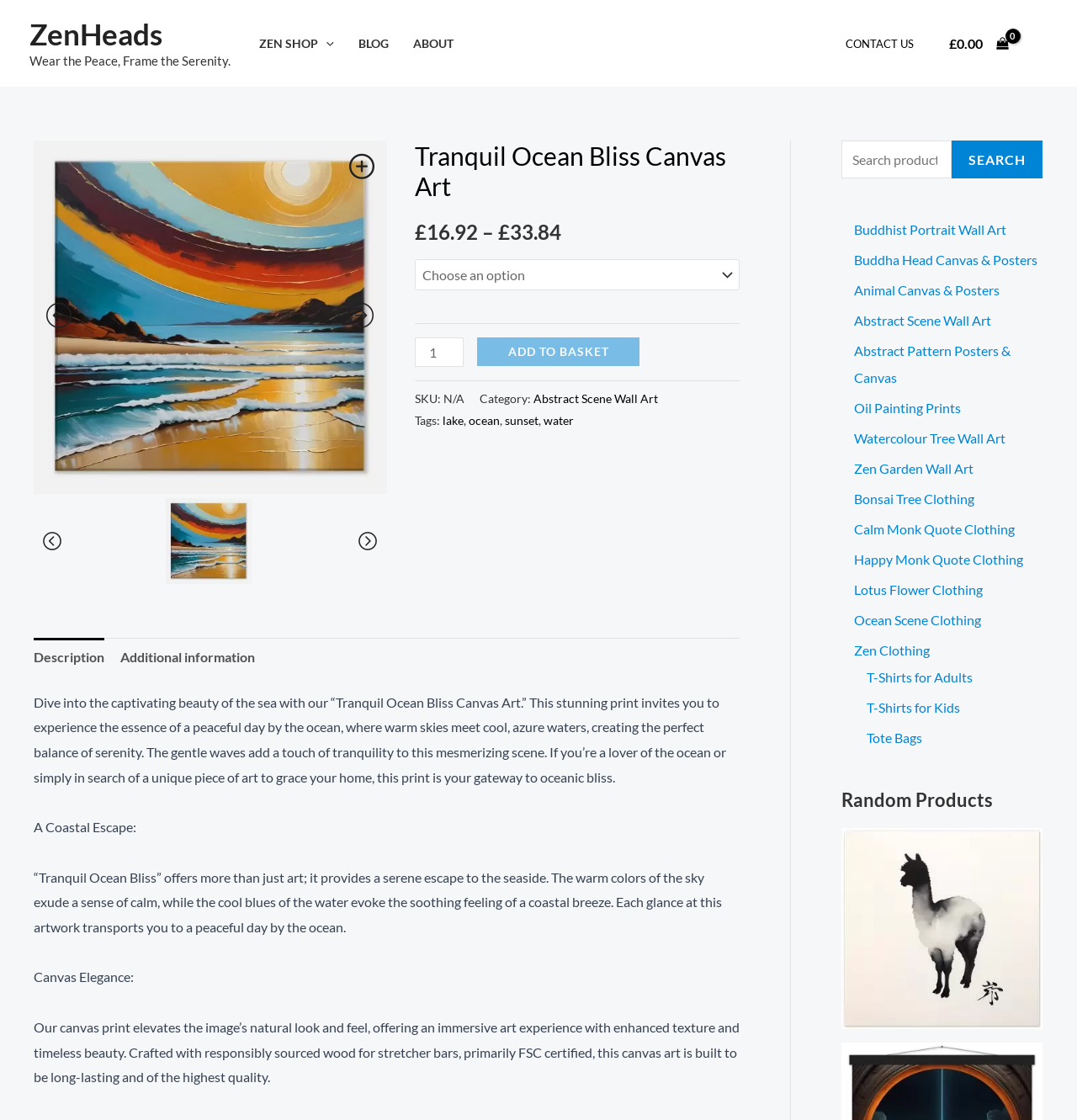Analyze the image and give a detailed response to the question:
What is the minimum quantity of the canvas art that can be added to the basket?

The minimum quantity of the canvas art that can be added to the basket can be found in the spinbutton element on the webpage, which has a valuemin of 1. This element is located next to the 'ADD TO BASKET' button.